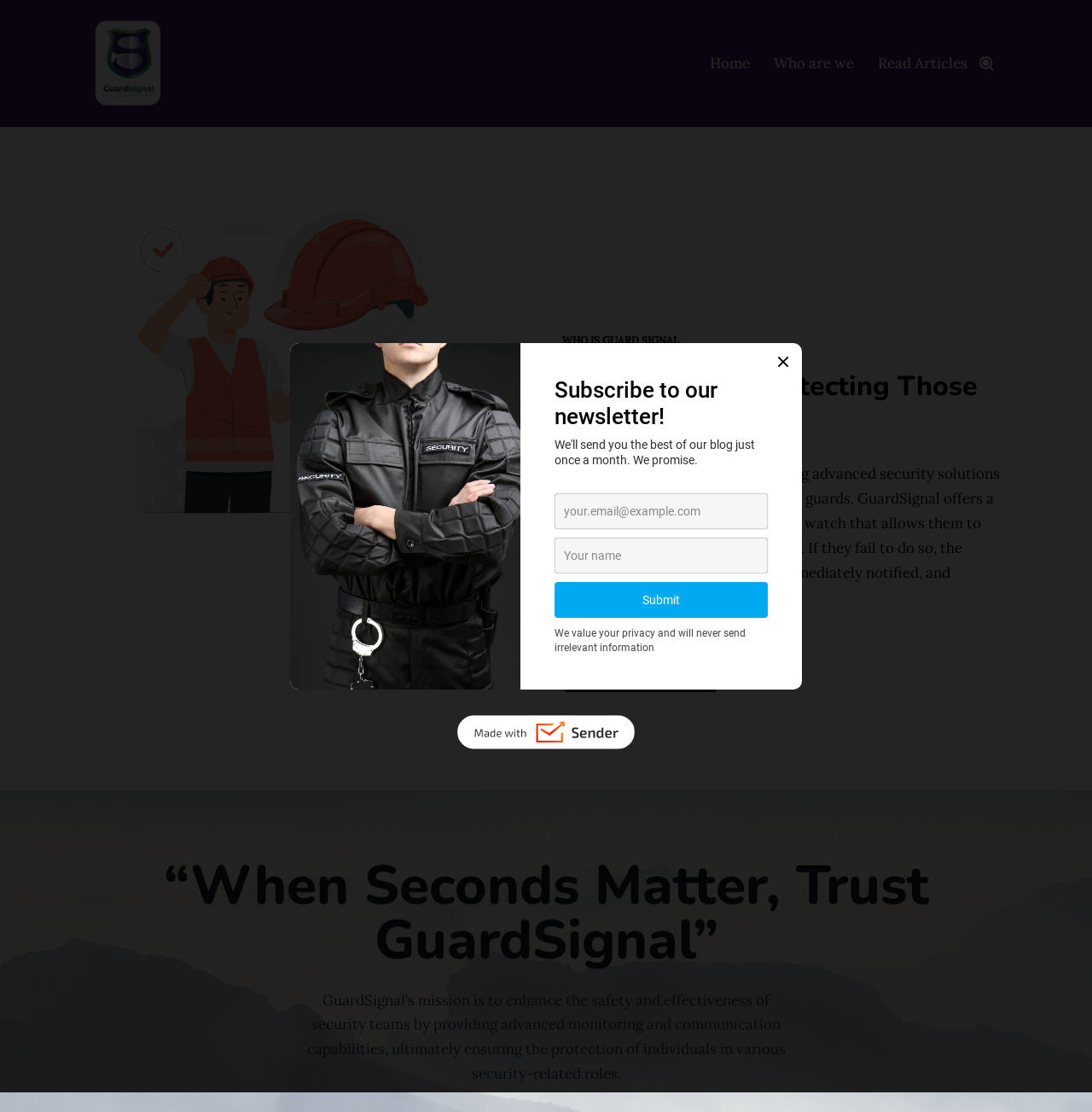Predict the bounding box of the UI element that fits this description: "Read Articles".

[0.804, 0.046, 0.886, 0.068]